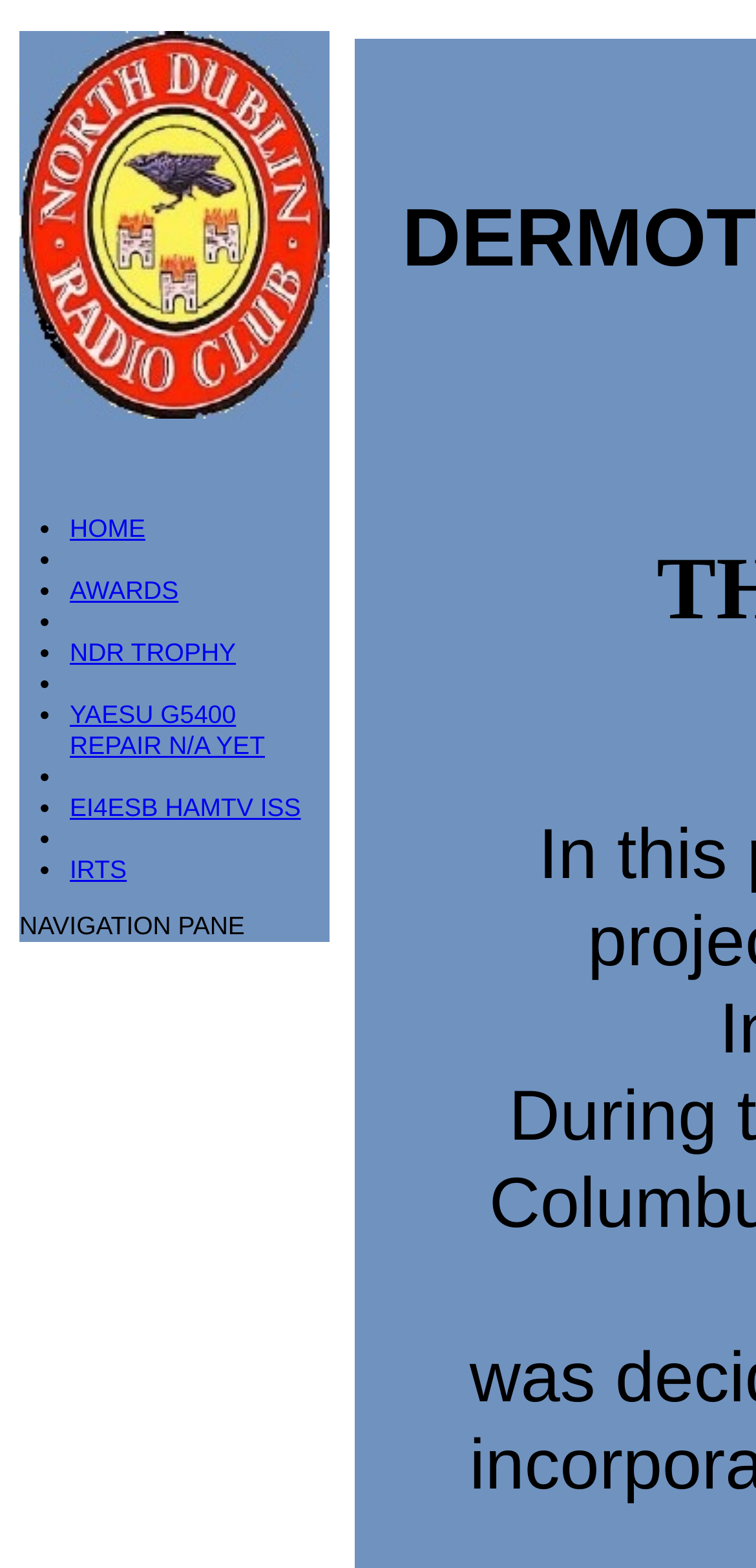Respond with a single word or phrase for the following question: 
What is the title of the navigation pane?

NAVIGATION PANE